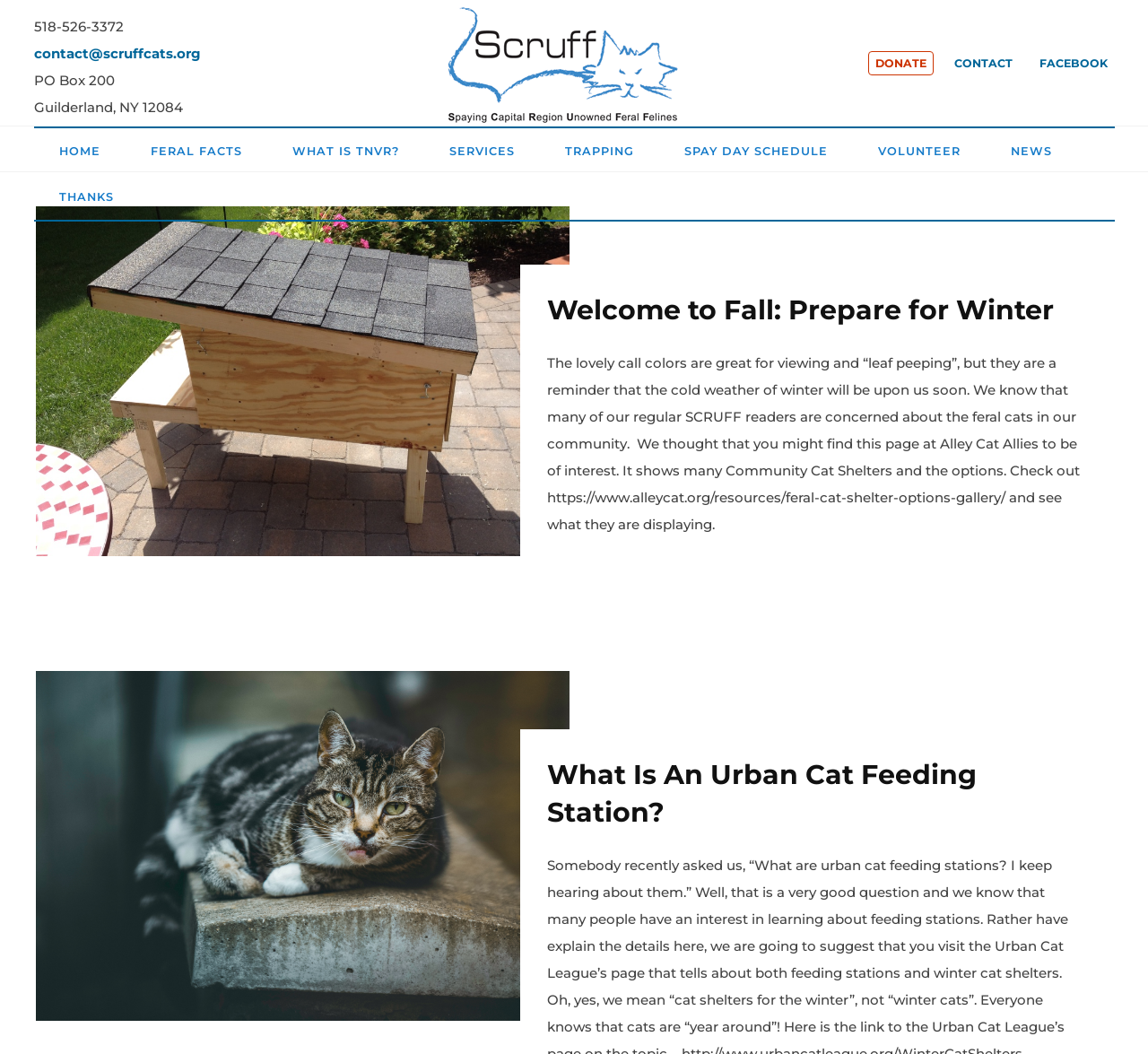Determine the bounding box coordinates of the clickable region to execute the instruction: "Go to 'More News'". The coordinates should be four float numbers between 0 and 1, denoted as [left, top, right, bottom].

None